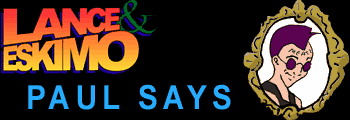Using a single word or phrase, answer the following question: 
What is the shape of the border around Paul's image?

ornate gold